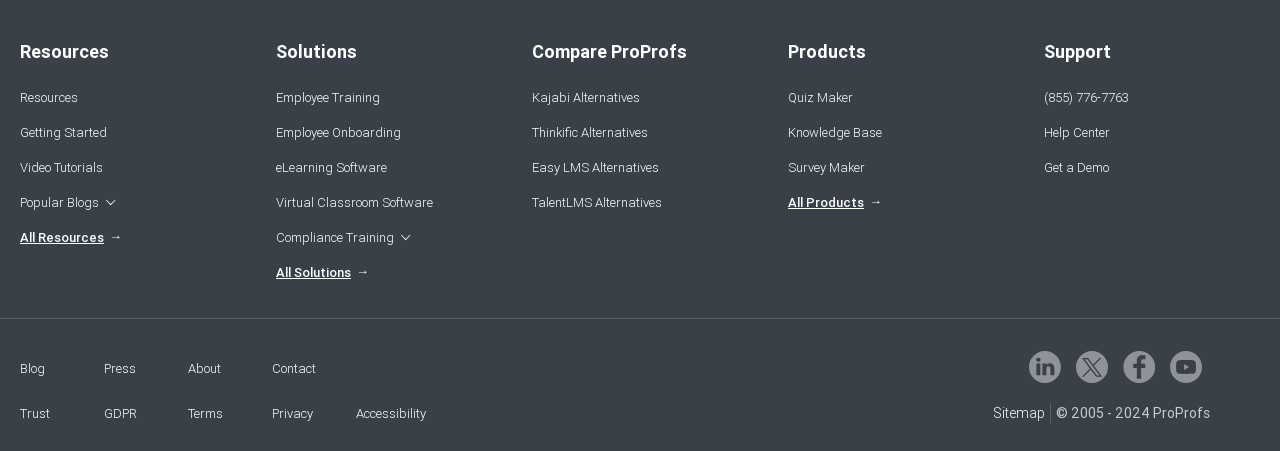Using the details from the image, please elaborate on the following question: What is the copyright year range for ProProfs?

I found the copyright information at the bottom of the webpage, which states '© 2005 - 2024 ProProfs', indicating the year range for which ProProfs holds the copyright.